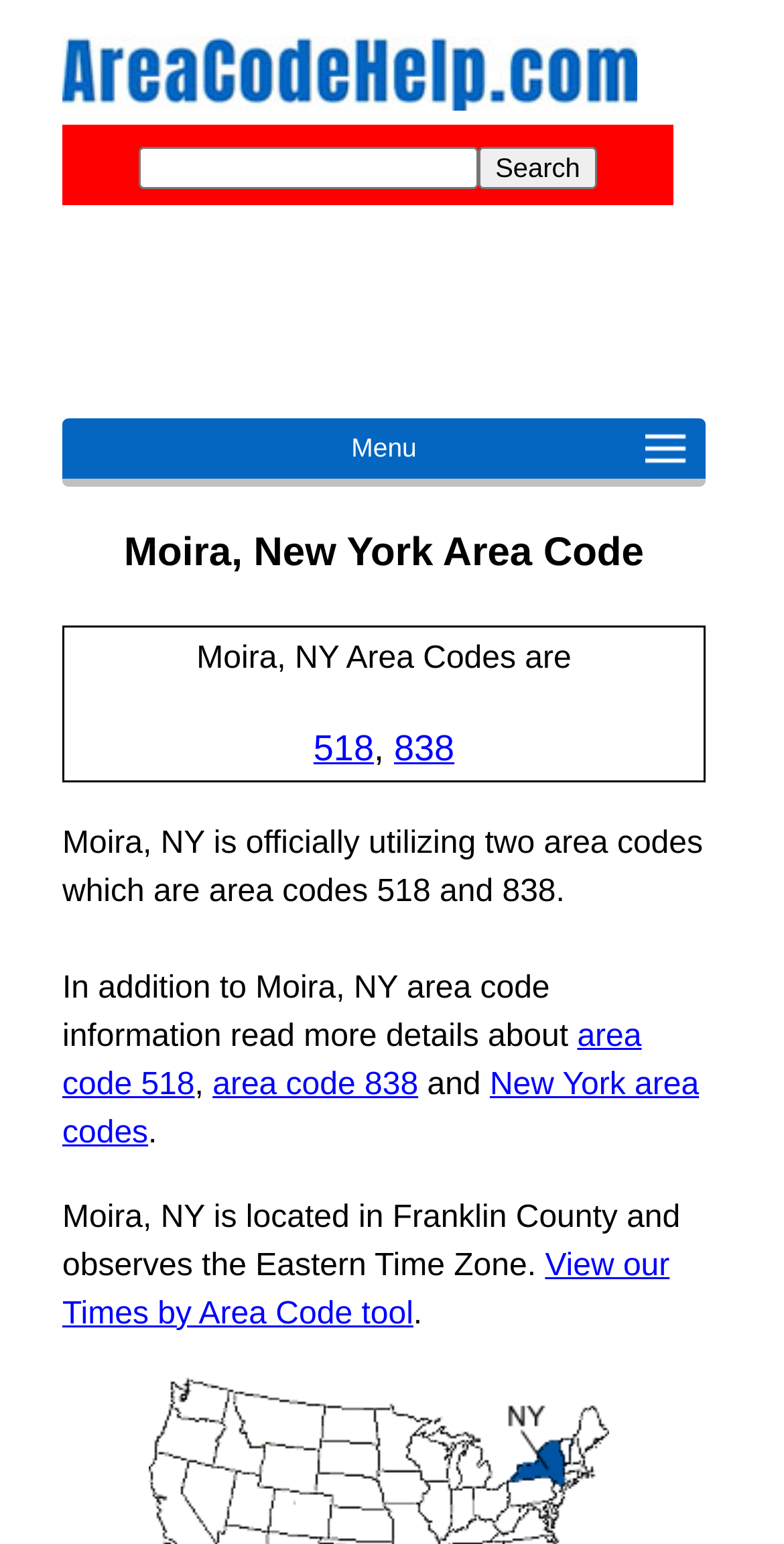Please find the bounding box coordinates of the element that needs to be clicked to perform the following instruction: "Click the New York area codes link". The bounding box coordinates should be four float numbers between 0 and 1, represented as [left, top, right, bottom].

[0.079, 0.691, 0.892, 0.745]